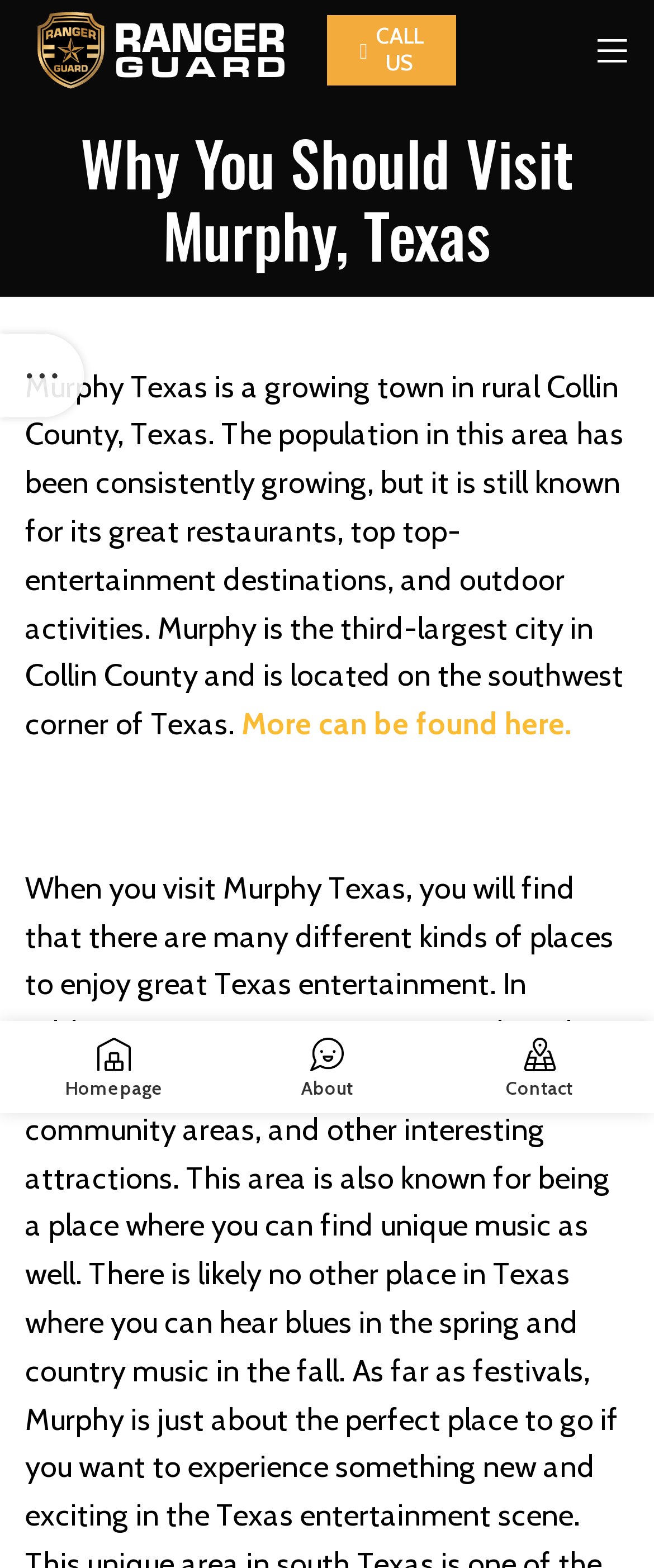What is the location of Murphy?
By examining the image, provide a one-word or phrase answer.

Southwest corner of Texas